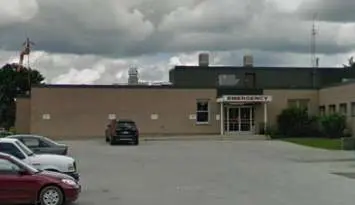Is the parking lot empty?
Can you offer a detailed and complete answer to this question?

Upon examining the image, I see that there are cars parked near the entrance of the building, indicating that the parking lot is not empty.